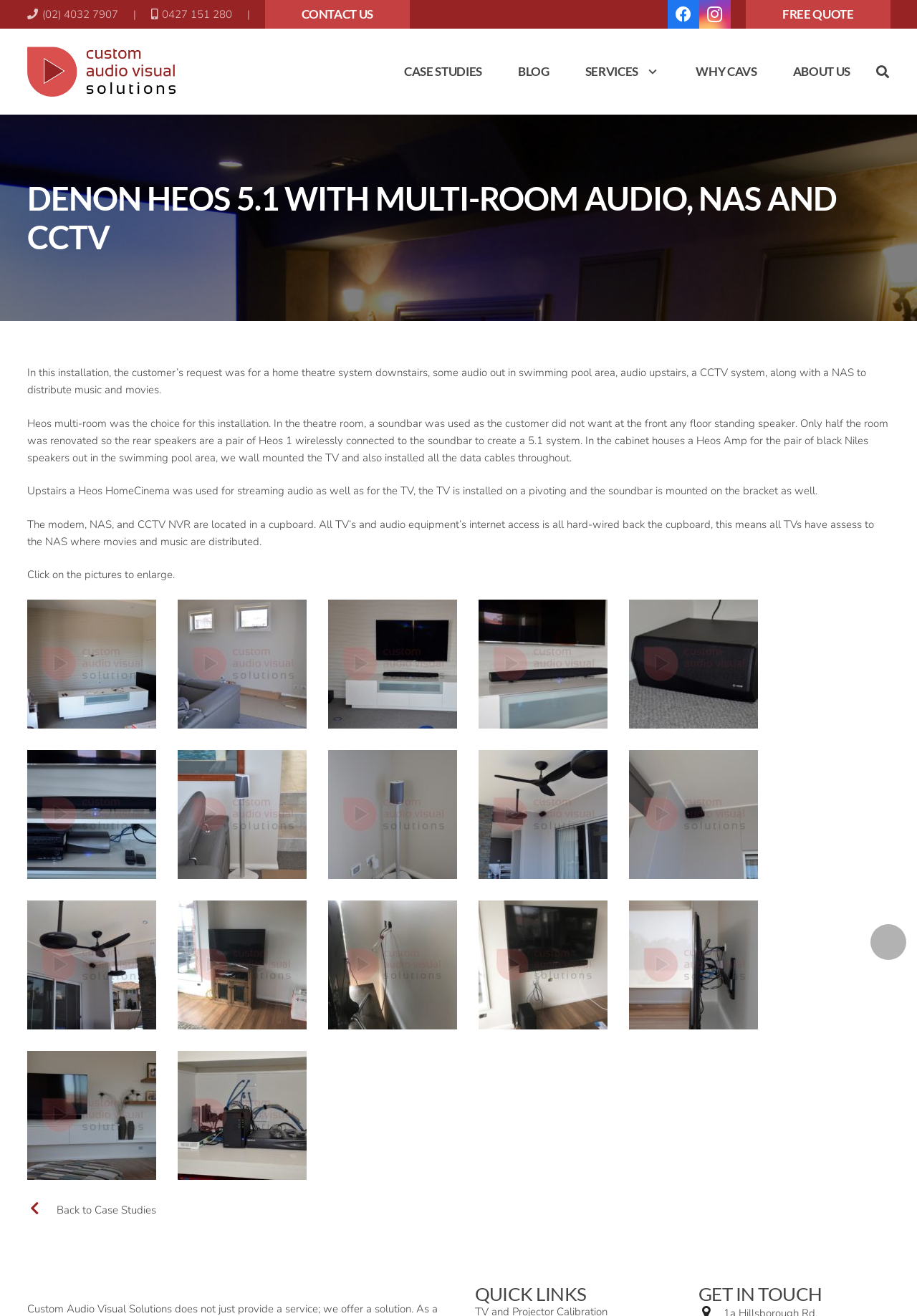Elaborate on the different components and information displayed on the webpage.

This webpage is about a case study of a home audio installation using DENON HEOS 5.1 with multi-room audio. At the top, there are several links to different sections of the website, including "CASE STUDIES", "BLOG", "SERVICES", "WHY CAVS", and "ABOUT US". On the top right, there is a search button and a search bar.

Below the navigation menu, there is a large image that spans the entire width of the page. Underneath the image, there is a heading that reads "DENON HEOS 5.1 WITH MULTI-ROOM AUDIO, NAS AND CCTV". This is followed by a series of paragraphs that describe the installation, including the customer's request, the equipment used, and the setup of the system.

The text is accompanied by several images of the installation, including pictures of the soundbar, speakers, and TV installations. The images are arranged in a grid-like pattern, with multiple images on each row.

At the bottom of the page, there are two headings, "QUICK LINKS" and "GET IN TOUCH", which likely provide links to other relevant pages or contact information. There is also a "Back to top" button on the bottom right, which allows users to quickly scroll back to the top of the page. Additionally, there is a webchat widget iframe on the bottom right, which provides a way for users to chat with the website's support team.